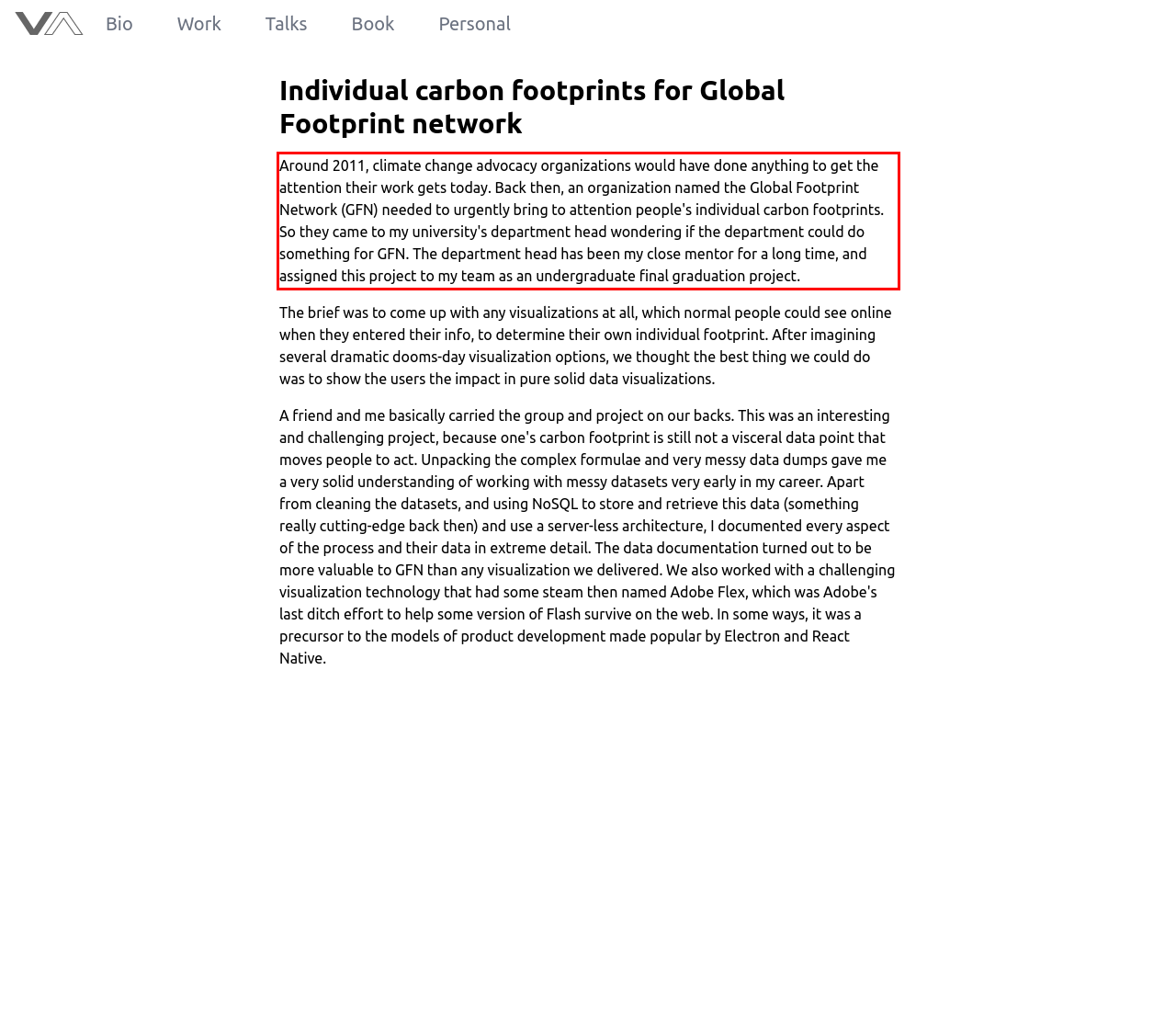You are provided with a webpage screenshot that includes a red rectangle bounding box. Extract the text content from within the bounding box using OCR.

Around 2011, climate change advocacy organizations would have done anything to get the attention their work gets today. Back then, an organization named the Global Footprint Network (GFN) needed to urgently bring to attention people's individual carbon footprints. So they came to my university's department head wondering if the department could do something for GFN. The department head has been my close mentor for a long time, and assigned this project to my team as an undergraduate final graduation project.